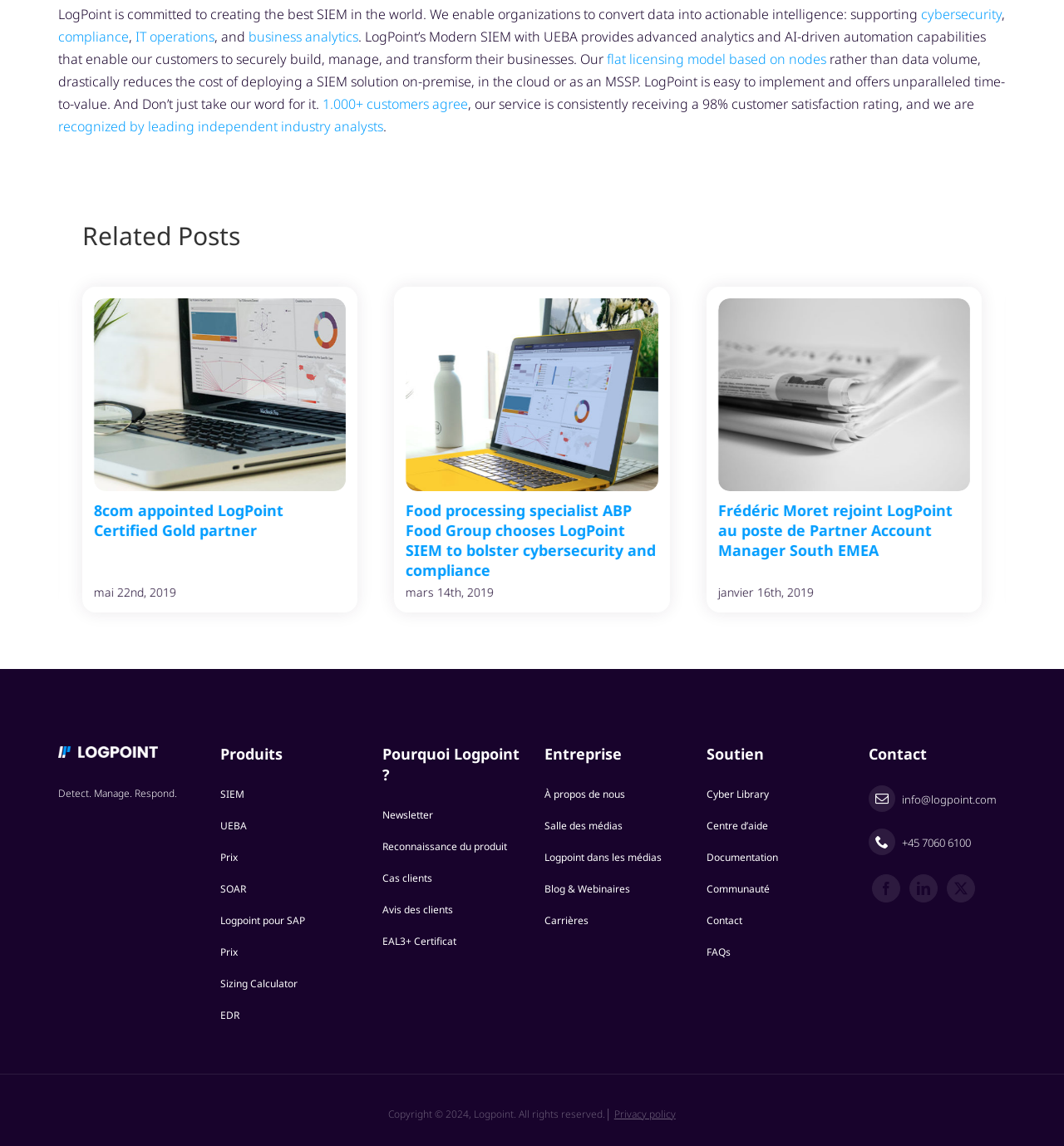Please determine the bounding box coordinates of the element to click in order to execute the following instruction: "Click on the 'SIEM' link". The coordinates should be four float numbers between 0 and 1, specified as [left, top, right, bottom].

[0.207, 0.687, 0.328, 0.699]